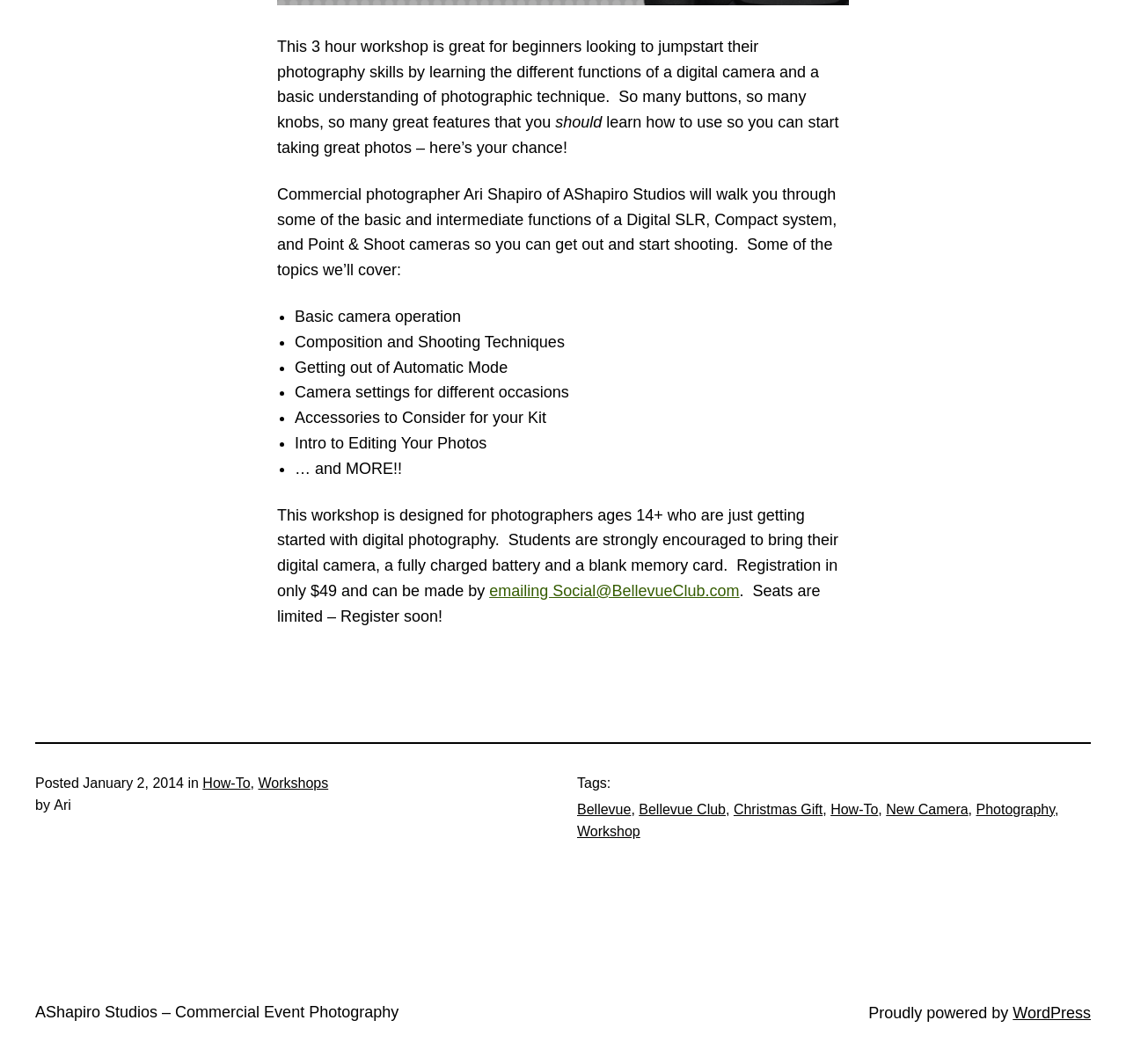Mark the bounding box of the element that matches the following description: "Photography".

[0.867, 0.753, 0.937, 0.767]